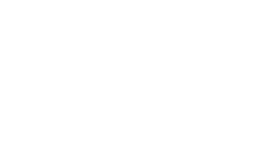What is the style of the design studio's branding?
Please give a detailed and elaborate explanation in response to the question.

The caption describes the design as elegant and modern, which suggests that the studio's branding aligns with contemporary trends and has a sophisticated aesthetic.